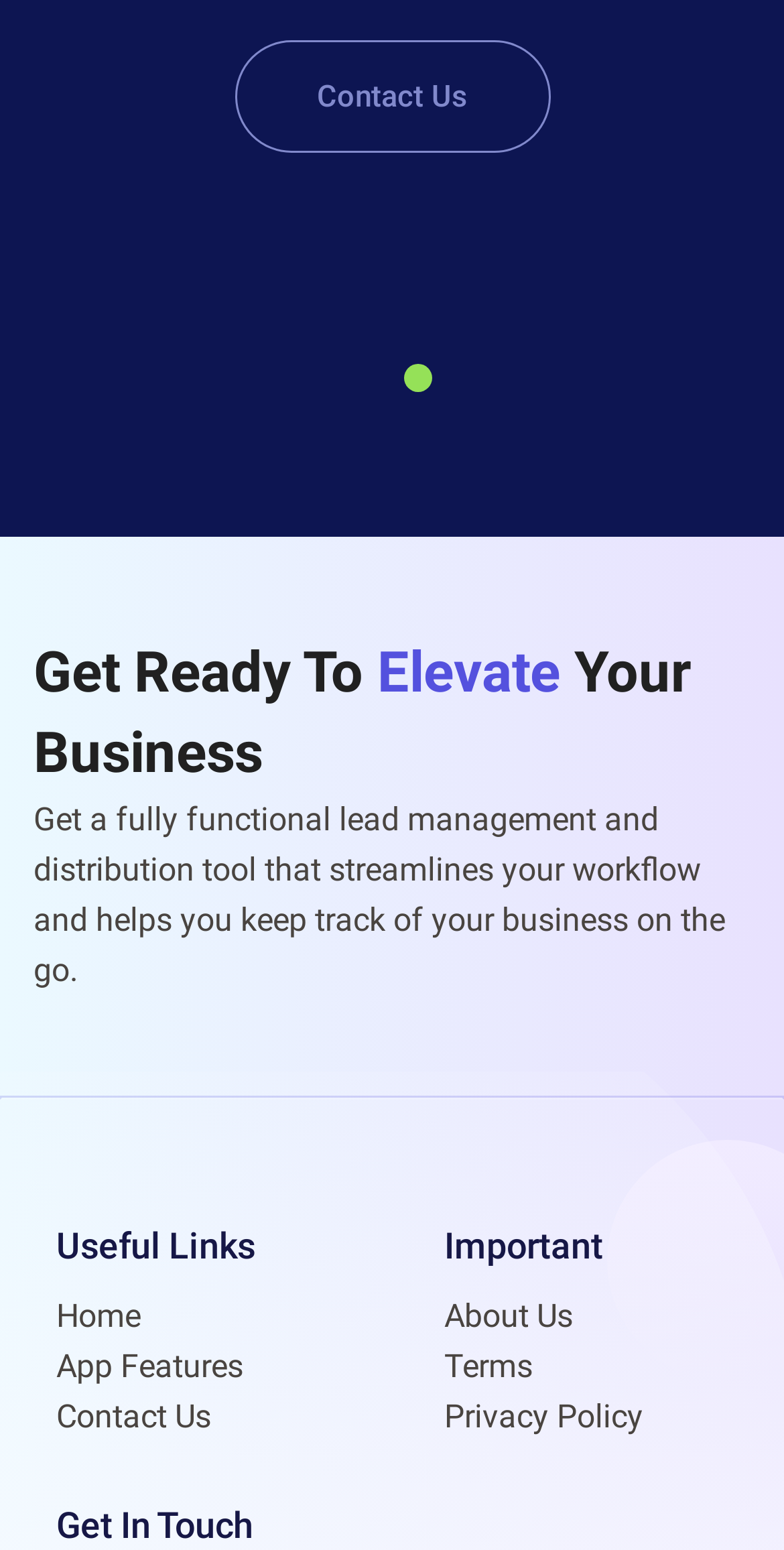Answer this question using a single word or a brief phrase:
What is the phrase written in three parts on the webpage?

Get Ready To Elevate Your Business